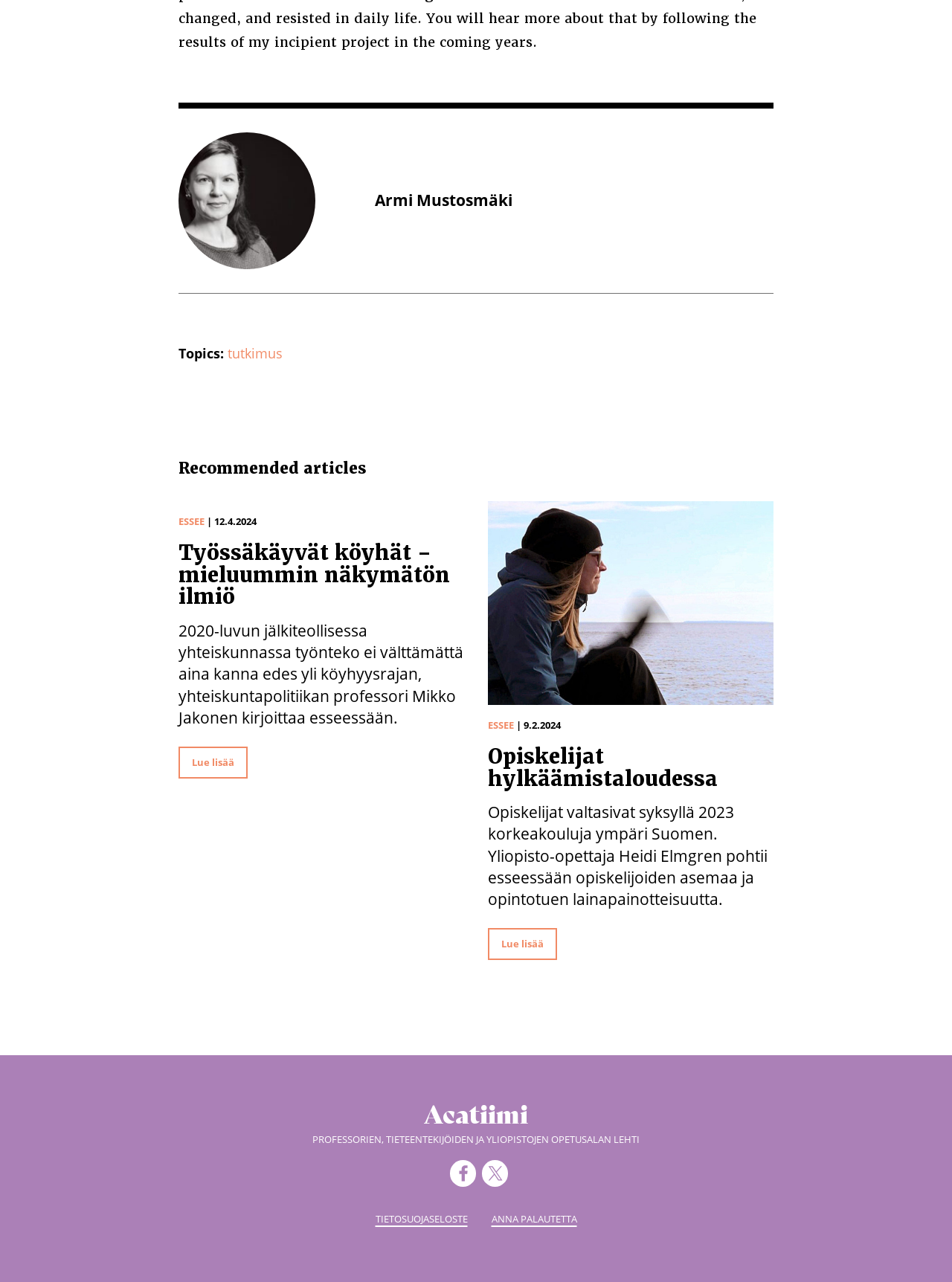Answer this question using a single word or a brief phrase:
What is the name of the publication?

Acatiimi